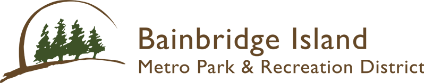What is the purpose of the logo?
Please answer the question with a detailed response using the information from the screenshot.

The logo marks the district's official identity, showcasing its commitment to preserving the beautiful landscapes and recreational opportunities on Bainbridge Island, and highlighting its focus on environmental stewardship and recreational services.